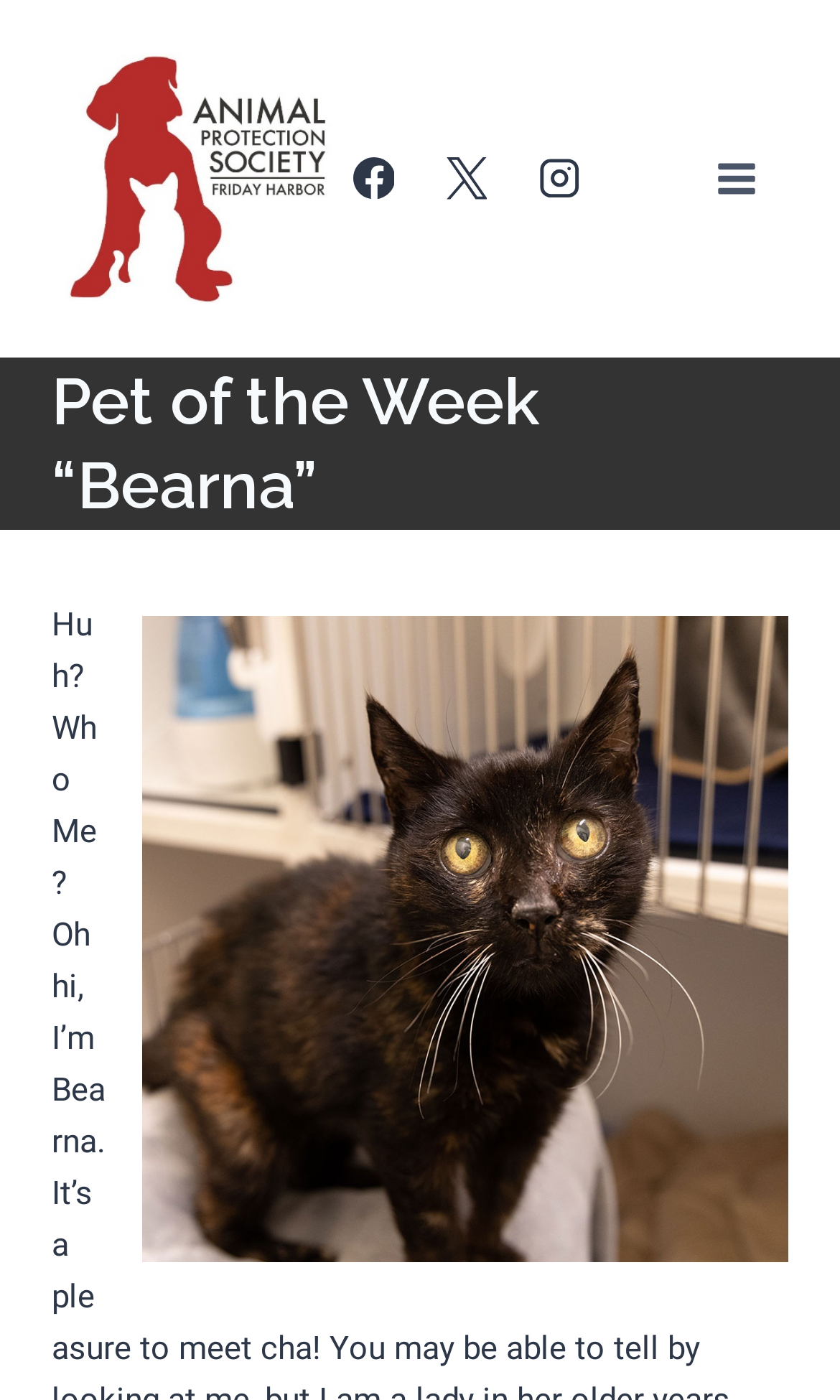What is the purpose of the button?
Could you please answer the question thoroughly and with as much detail as possible?

I found the answer by looking at the button element with the text 'Open menu', which suggests that the purpose of the button is to open a menu.